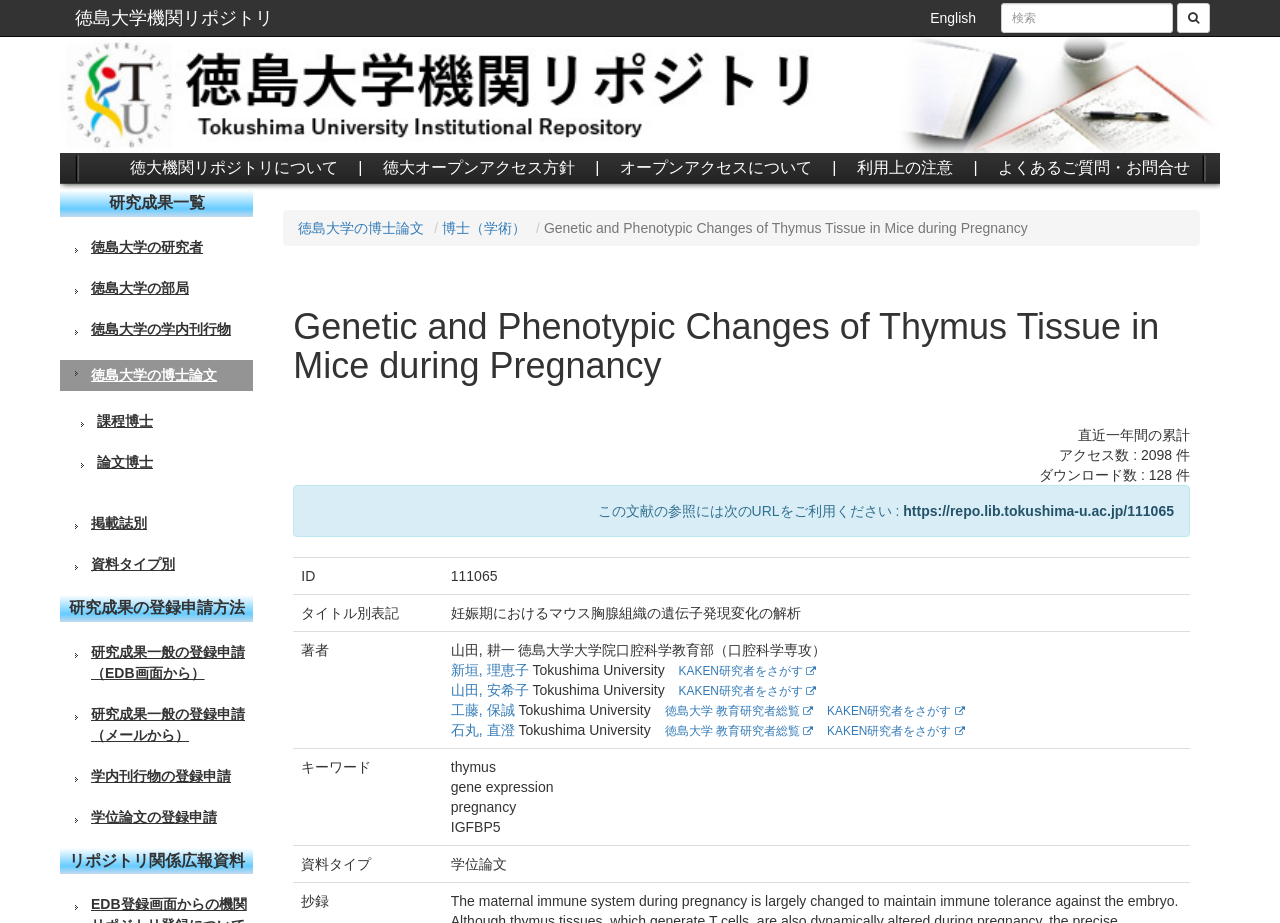Show the bounding box coordinates of the element that should be clicked to complete the task: "search for something".

[0.782, 0.003, 0.916, 0.036]